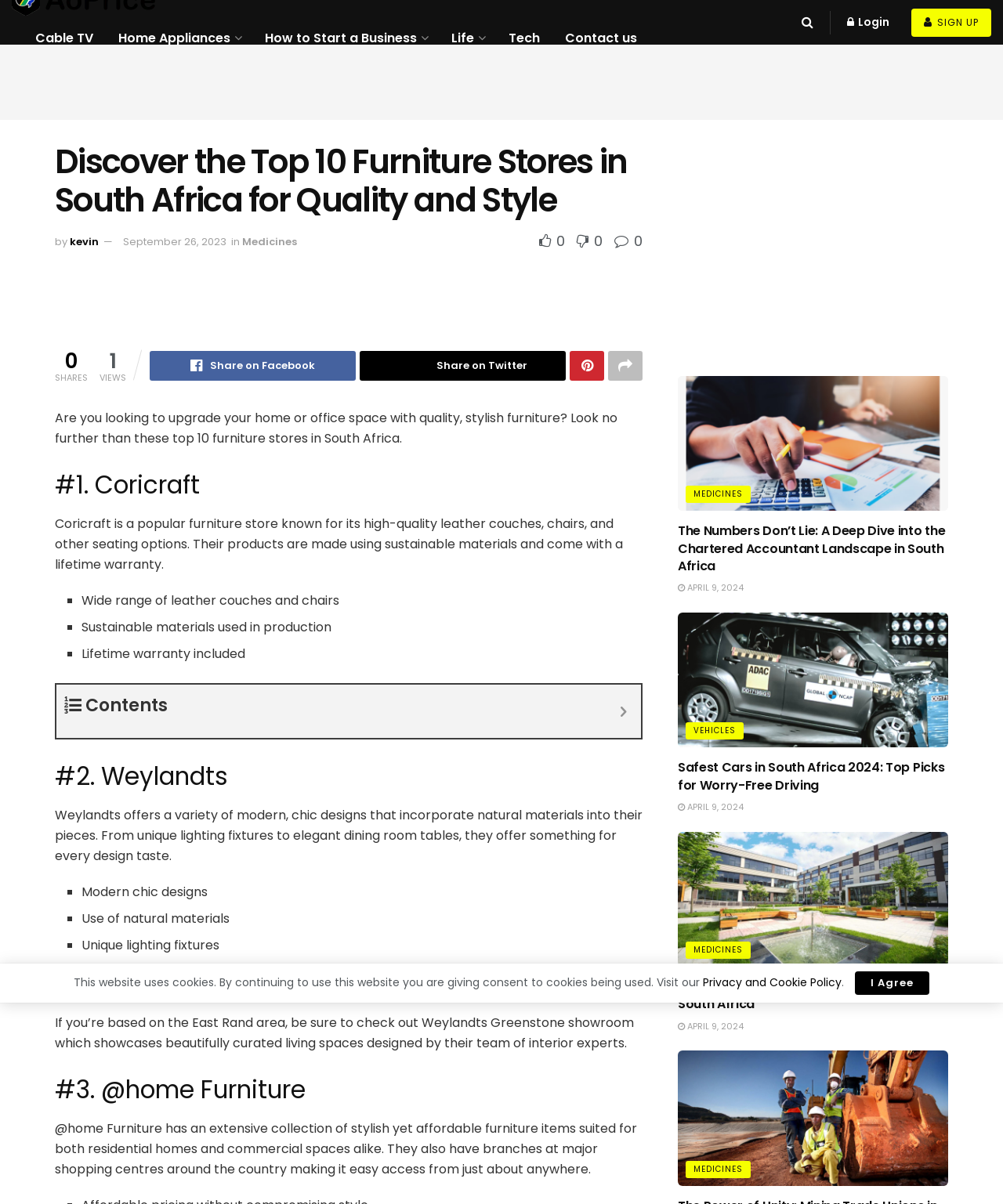Please answer the following question using a single word or phrase: 
What is the topic of the first article?

Chartered Accountants